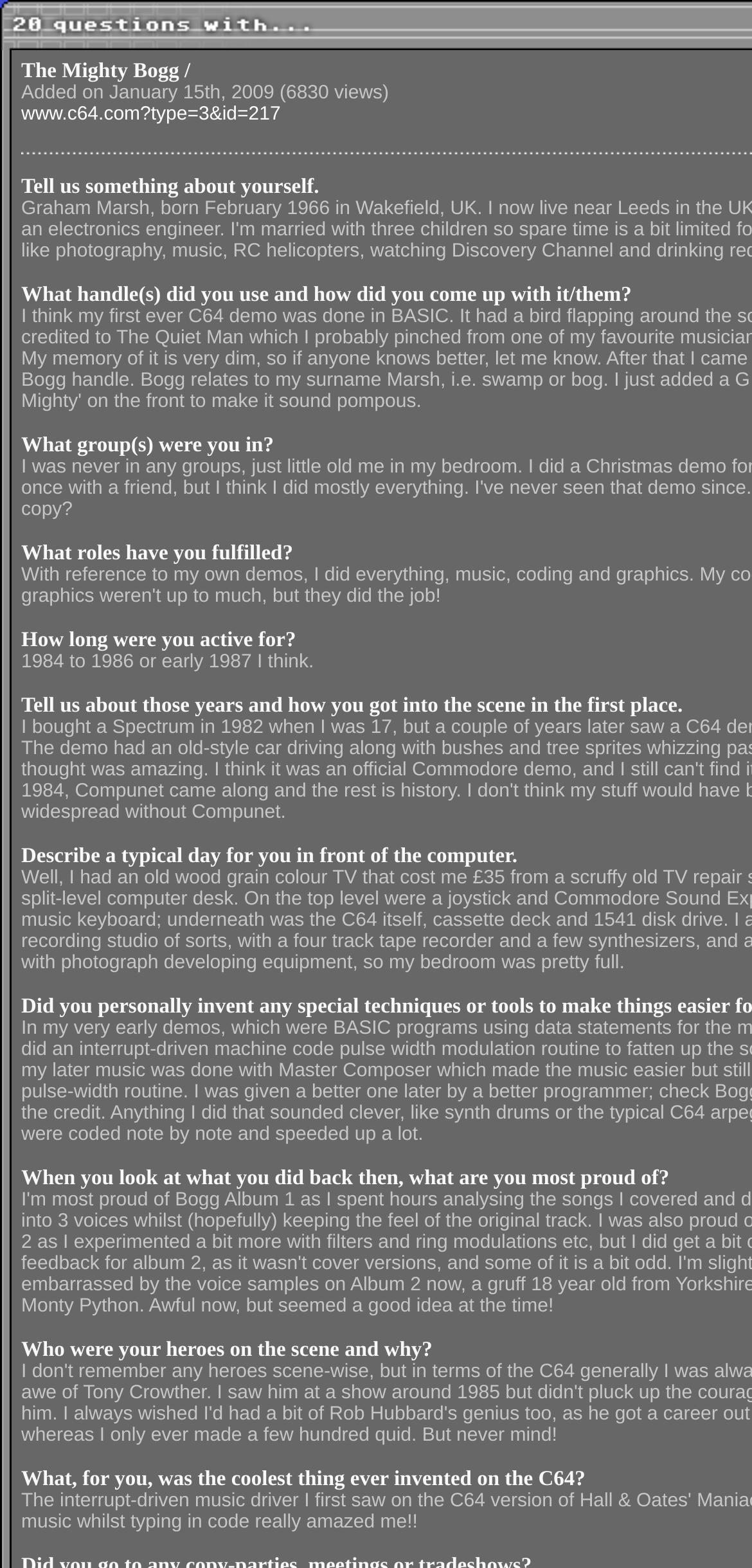What is the purpose of this webpage?
Refer to the image and provide a concise answer in one word or phrase.

C64 nostalgia